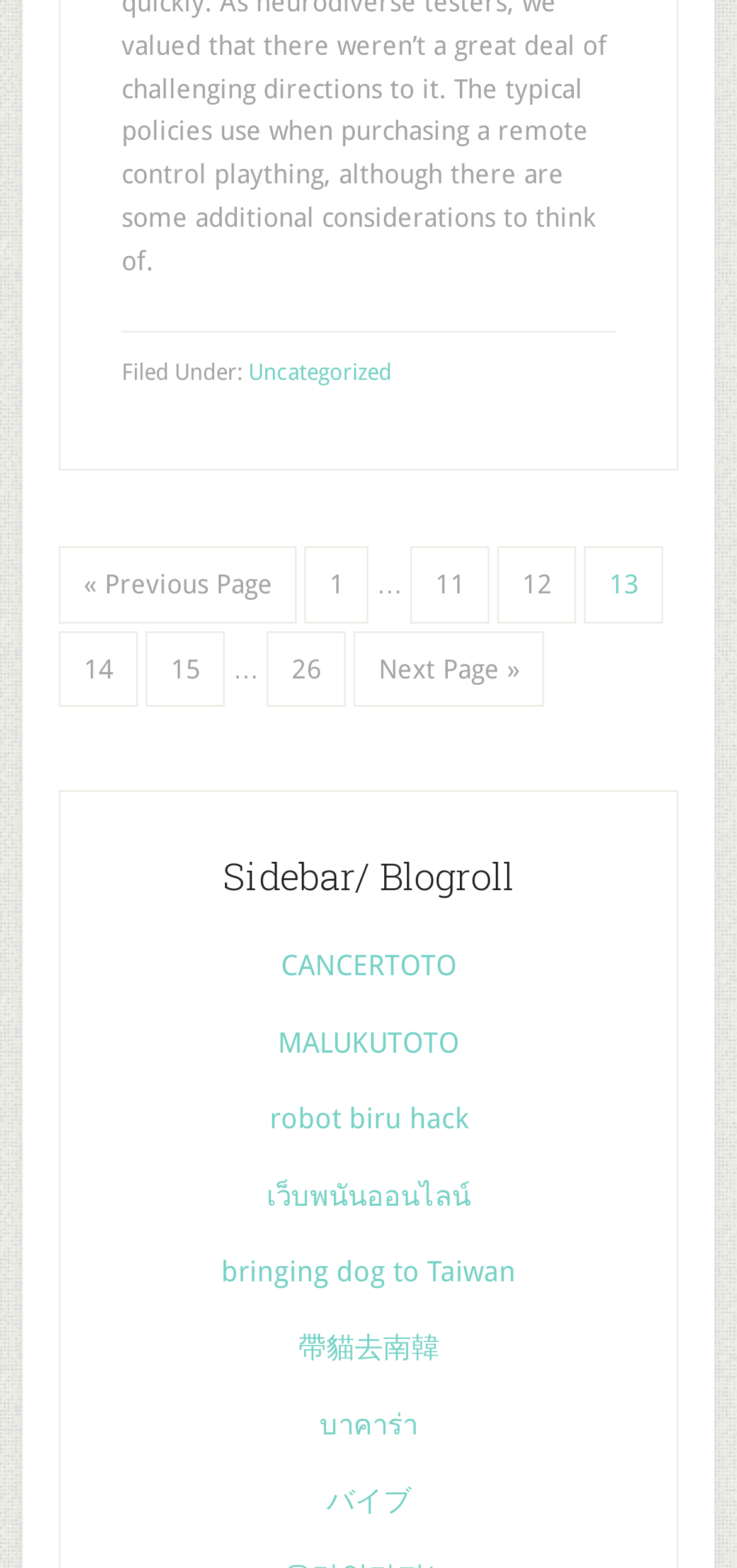Predict the bounding box of the UI element that fits this description: "bringing dog to Taiwan".

[0.3, 0.8, 0.7, 0.822]